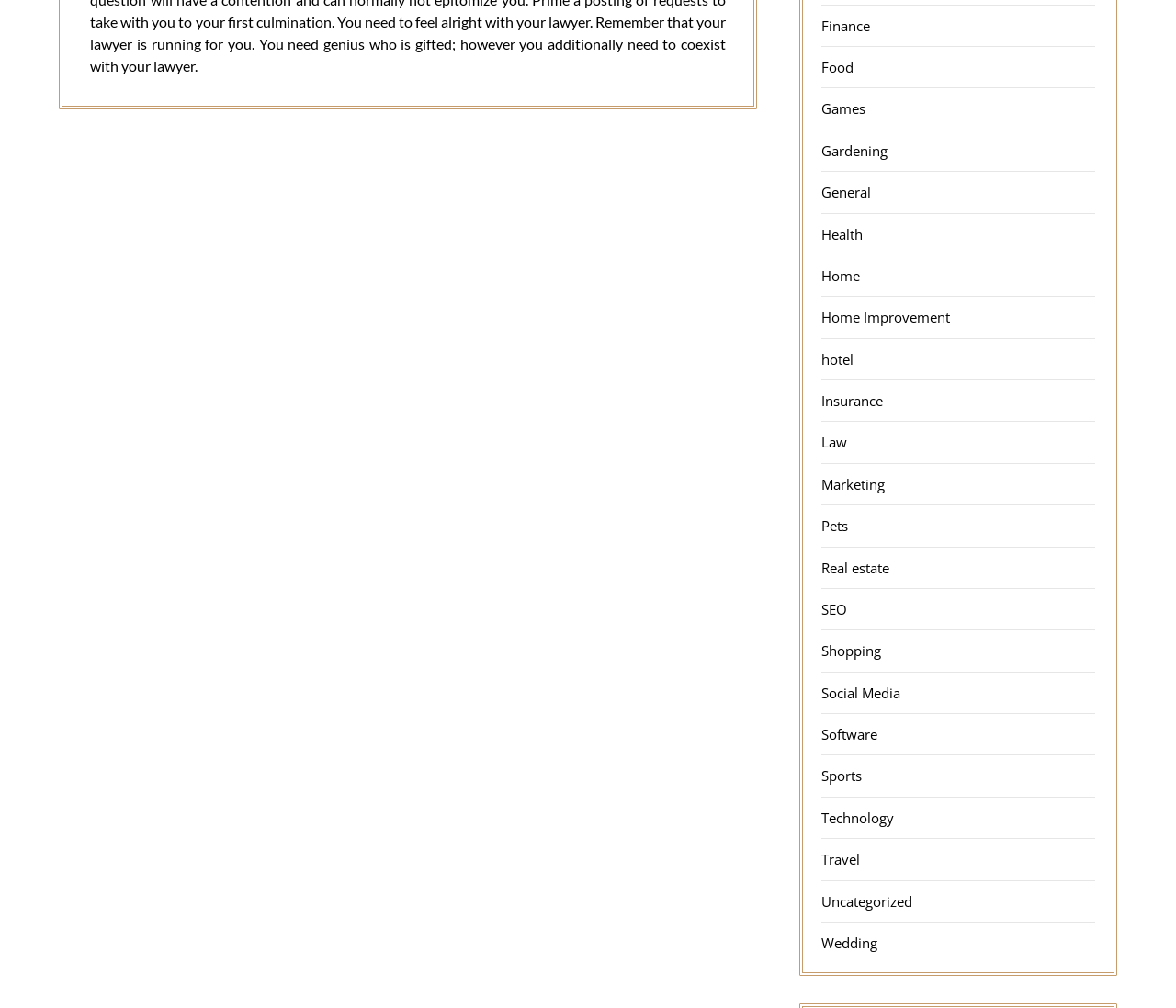Please identify the bounding box coordinates of the clickable area that will fulfill the following instruction: "Click on Finance". The coordinates should be in the format of four float numbers between 0 and 1, i.e., [left, top, right, bottom].

[0.699, 0.016, 0.74, 0.034]